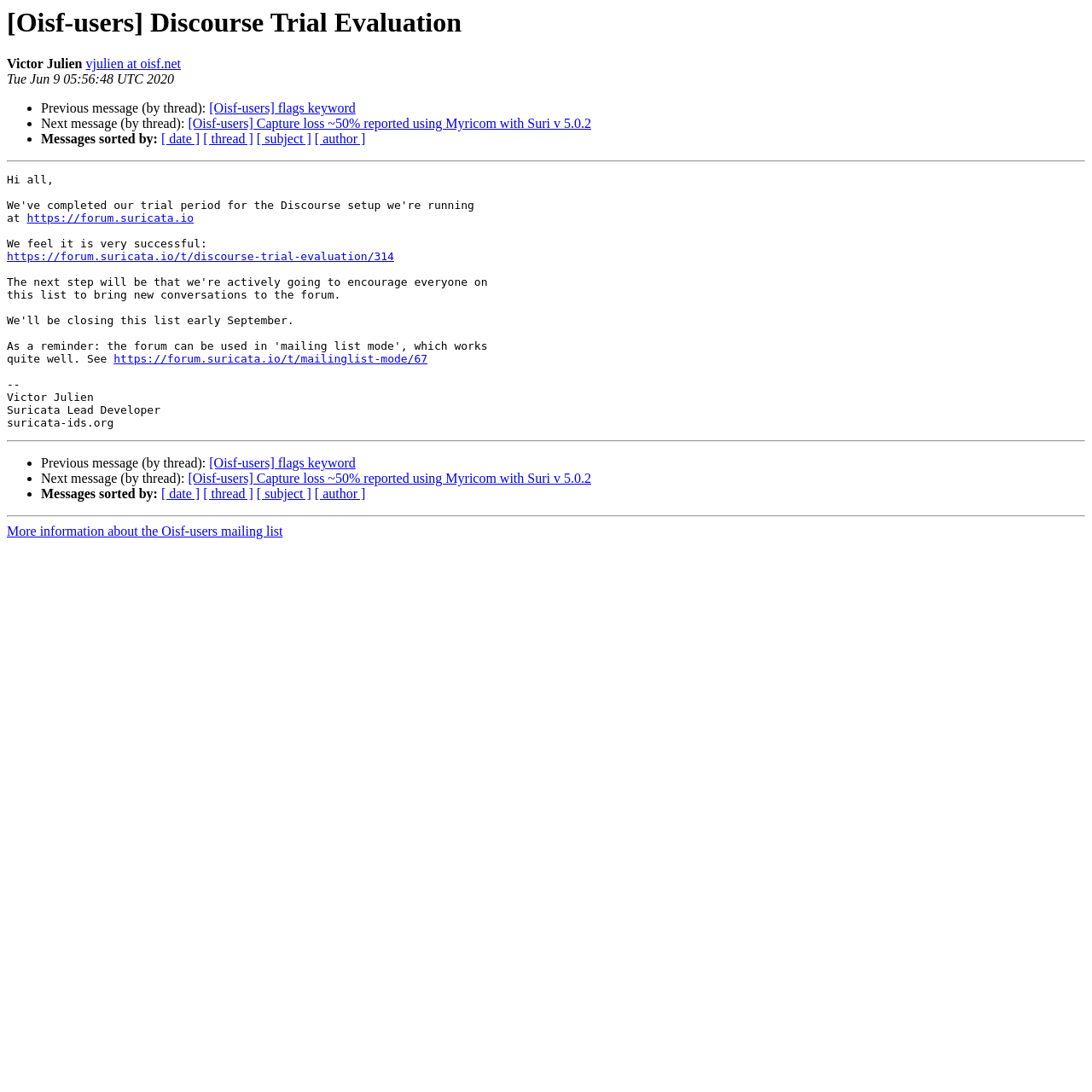Find the bounding box coordinates of the element you need to click on to perform this action: 'Read more about mailing list mode'. The coordinates should be represented by four float values between 0 and 1, in the format [left, top, right, bottom].

[0.104, 0.323, 0.391, 0.335]